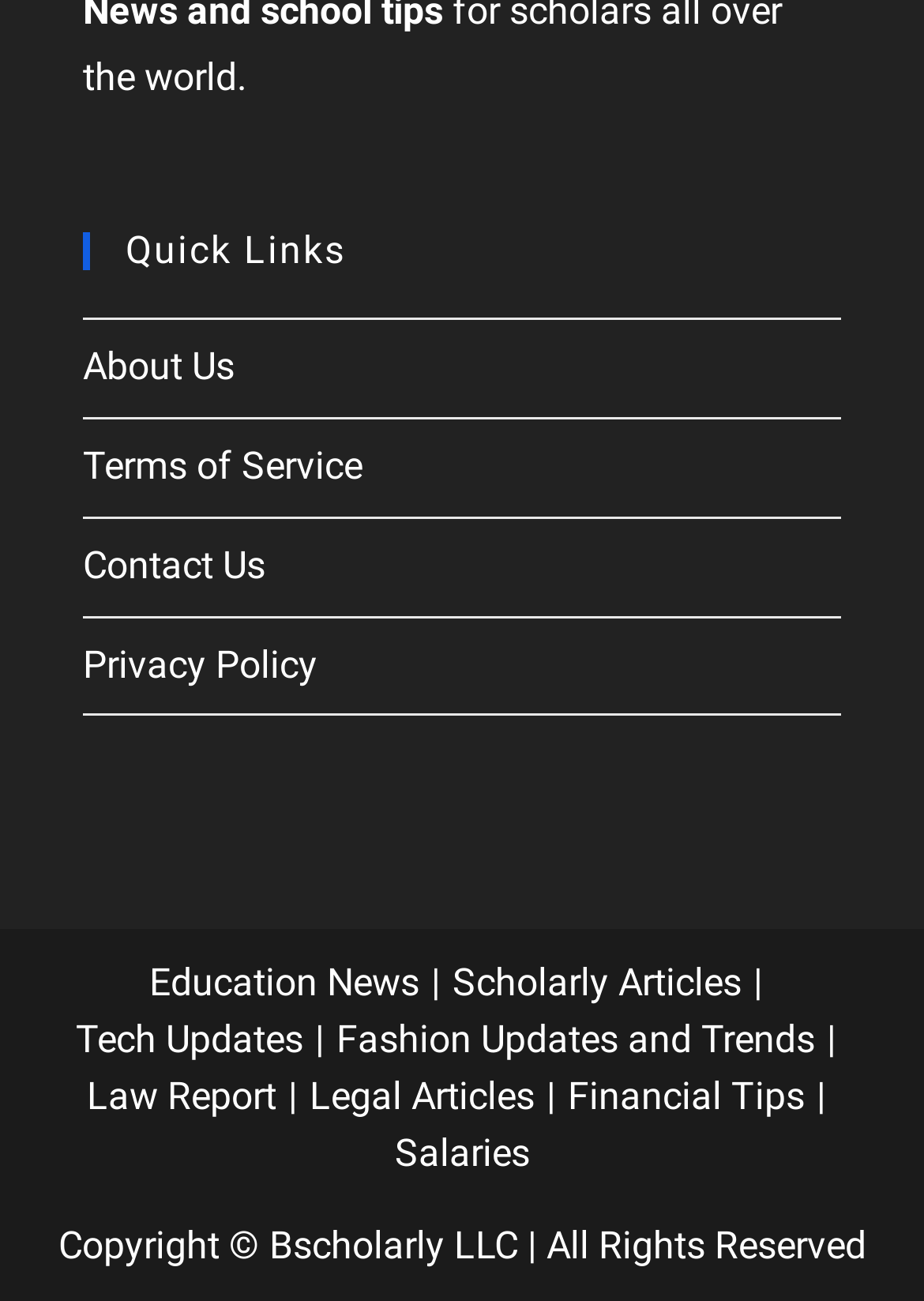What type of links are listed under 'Quick Links'?
Please answer the question as detailed as possible.

The links listed under 'Quick Links' are informational links that provide access to various types of information, including 'About Us', 'Terms of Service', 'Contact Us', and 'Privacy Policy'.